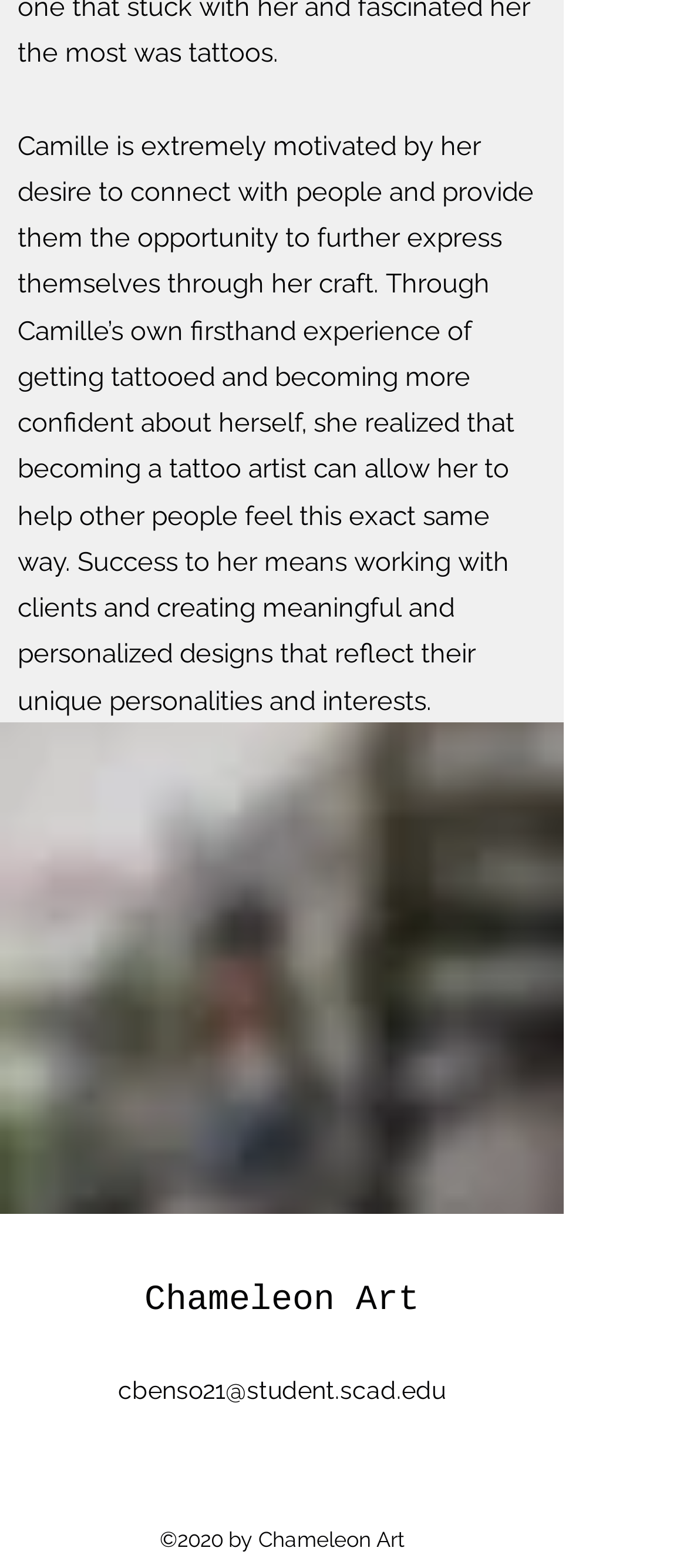Using the information in the image, give a detailed answer to the following question: What is the name of the art studio?

The link element with the text 'Chameleon Art' suggests that it is the name of the art studio, which is also supported by the copyright text '©2020 by Chameleon Art'.